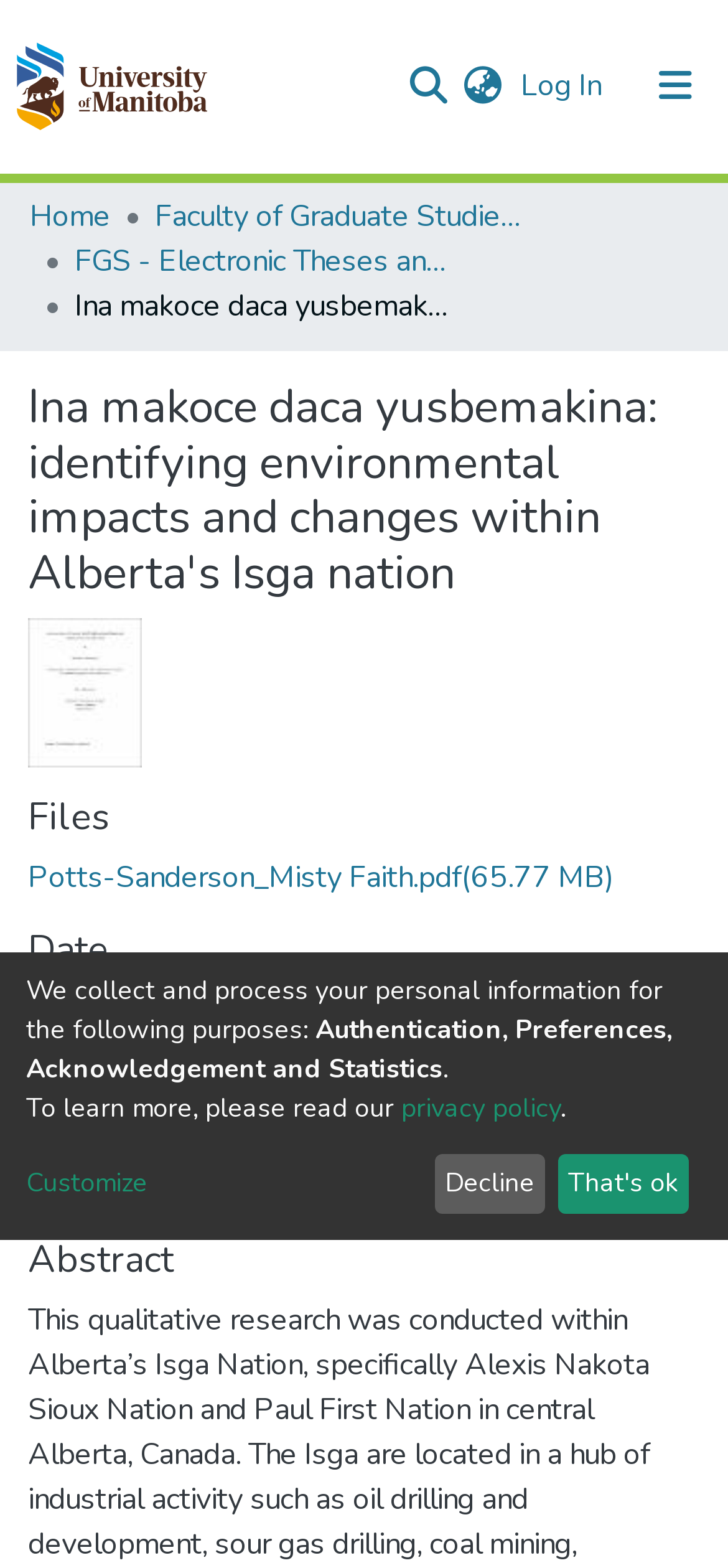Identify the bounding box coordinates of the clickable region necessary to fulfill the following instruction: "View the file". The bounding box coordinates should be four float numbers between 0 and 1, i.e., [left, top, right, bottom].

[0.038, 0.546, 0.844, 0.572]